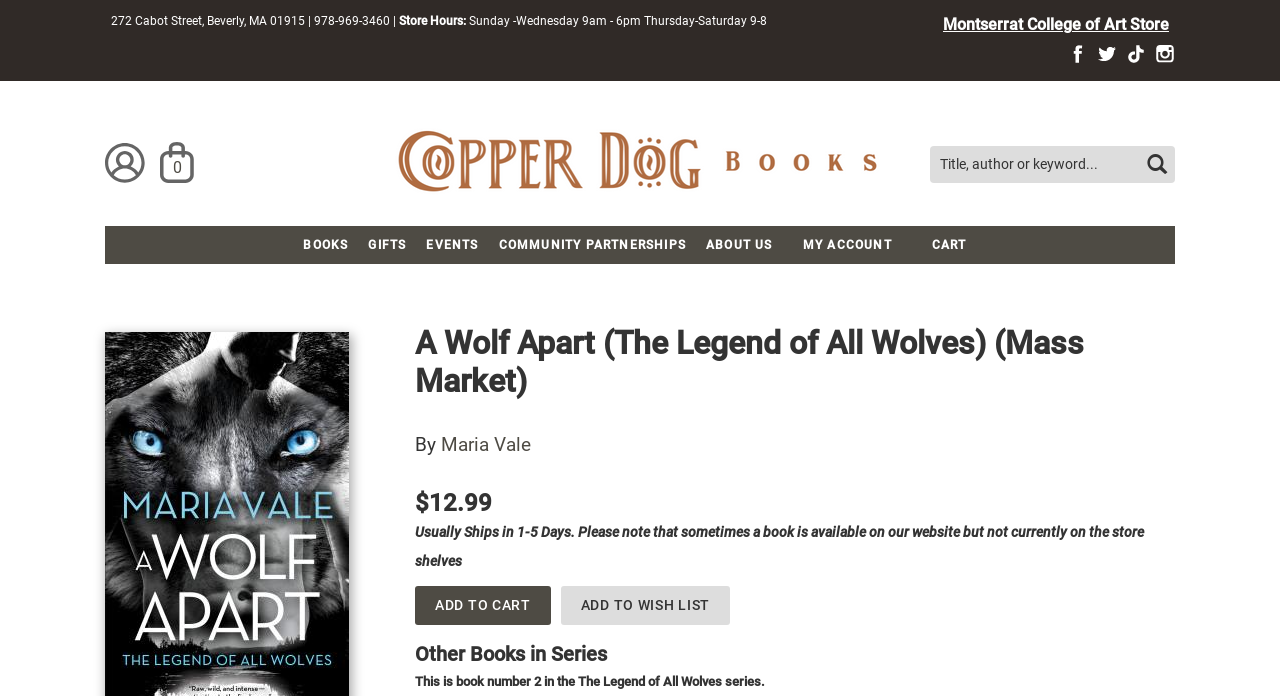Please identify the bounding box coordinates of the element that needs to be clicked to perform the following instruction: "Search for a book".

[0.727, 0.21, 0.918, 0.263]